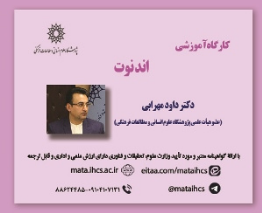Detail every significant feature and component of the image.

This image presents a promotional graphic for an educational workshop titled "اندنوت" (EndNote), featuring Dr. Yadollah Mehrafrooz, who is likely an expert in this field. The workshop aims to introduce participants to the EndNote software, which is used for managing references and citations. The design elements include a soft pink background and a portrait of Dr. Mehrafrooz, creating a visually appealing and informative layout. Additional details include contact information and web links, emphasizing accessibility for interested attendees. The overall composition highlights the significance of this event in enhancing research skills through the utilization of EndNote.